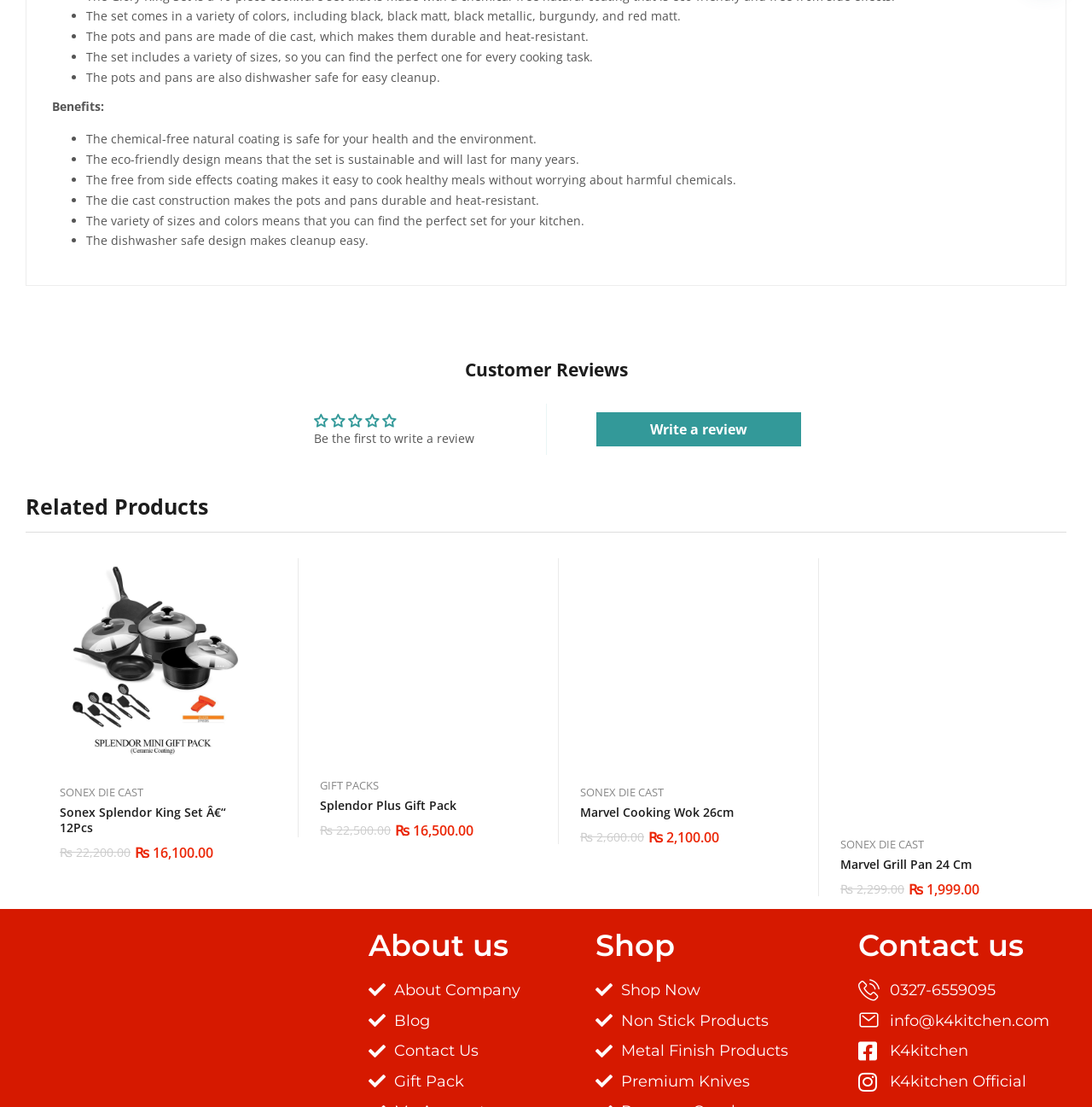Pinpoint the bounding box coordinates of the element that must be clicked to accomplish the following instruction: "Go to About us page". The coordinates should be in the format of four float numbers between 0 and 1, i.e., [left, top, right, bottom].

[0.337, 0.883, 0.518, 0.906]